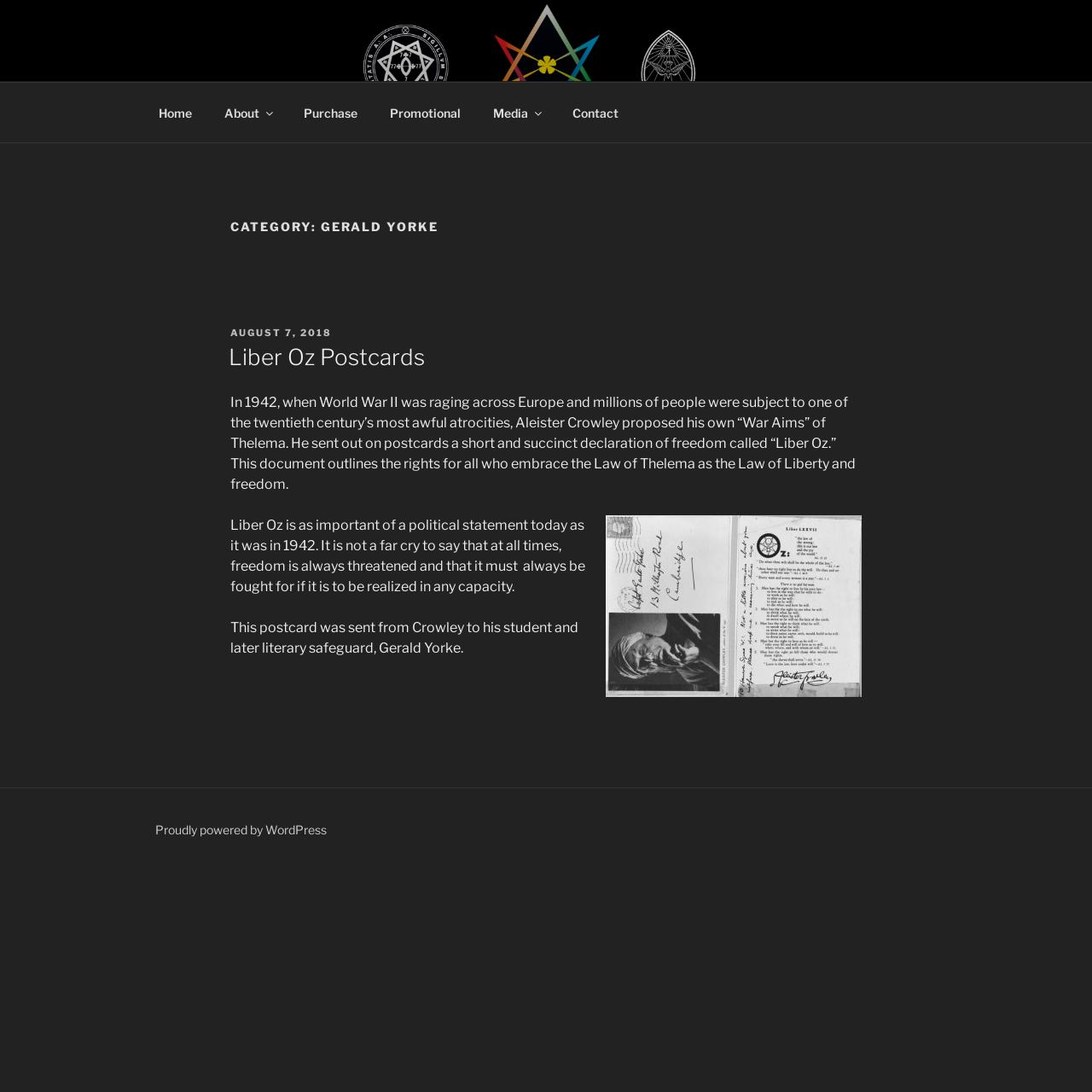Who sent the postcard?
Examine the image and give a concise answer in one word or a short phrase.

Aleister Crowley